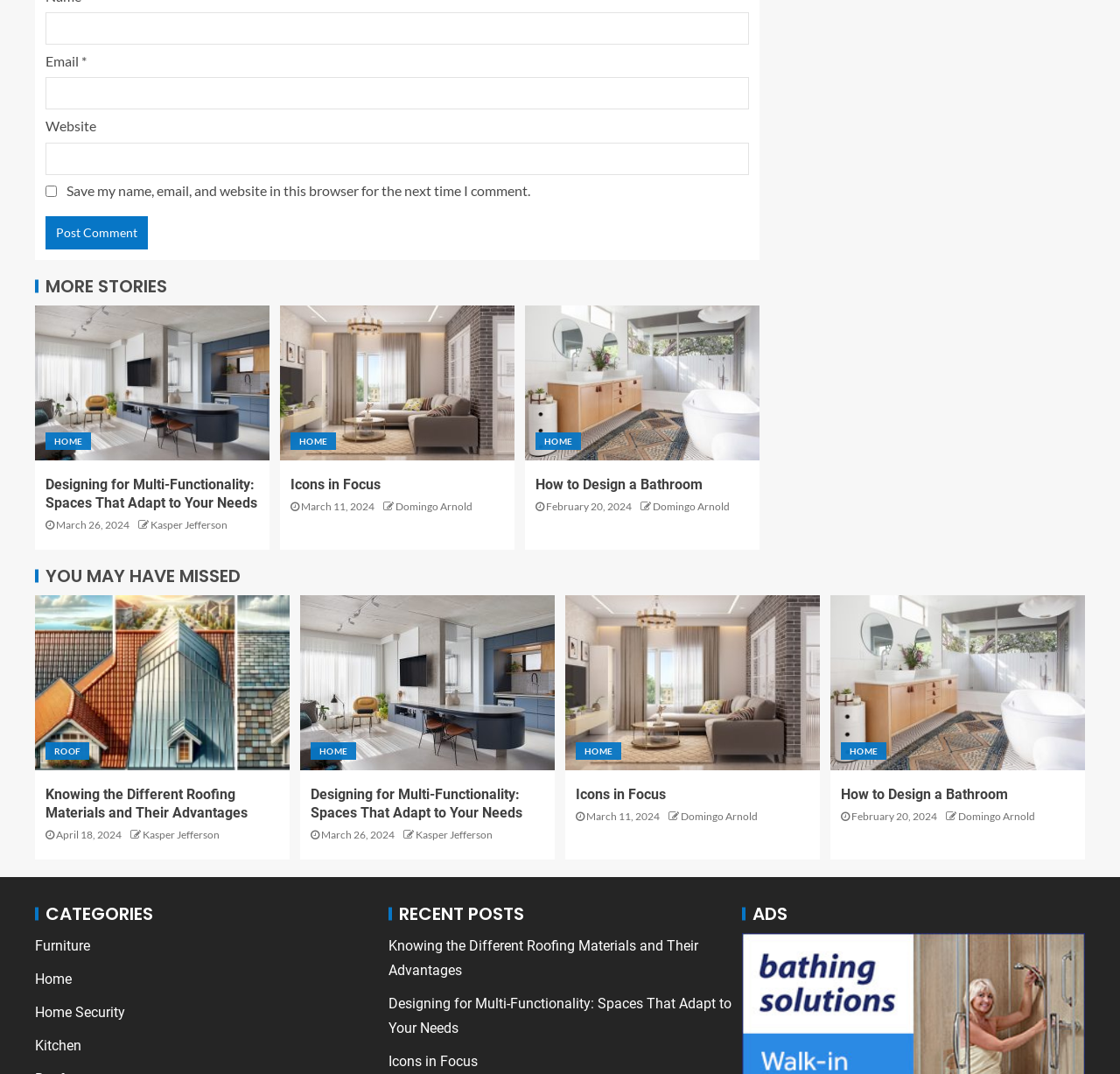Please specify the bounding box coordinates of the region to click in order to perform the following instruction: "Visit the 'HOME' page".

[0.041, 0.402, 0.082, 0.419]